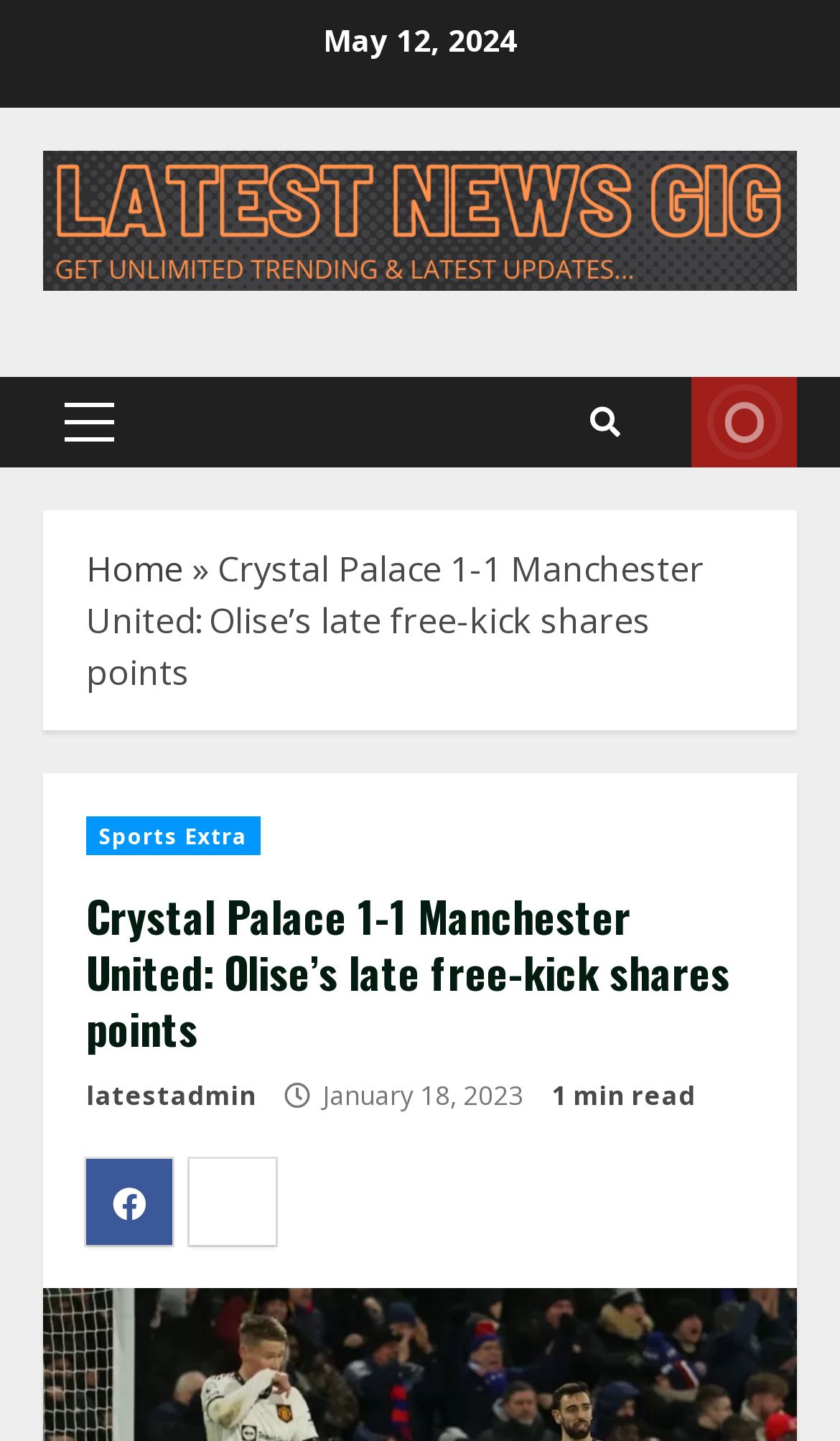Determine the bounding box coordinates of the clickable element to complete this instruction: "Read the 'Sports Extra' article". Provide the coordinates in the format of four float numbers between 0 and 1, [left, top, right, bottom].

[0.103, 0.566, 0.311, 0.593]